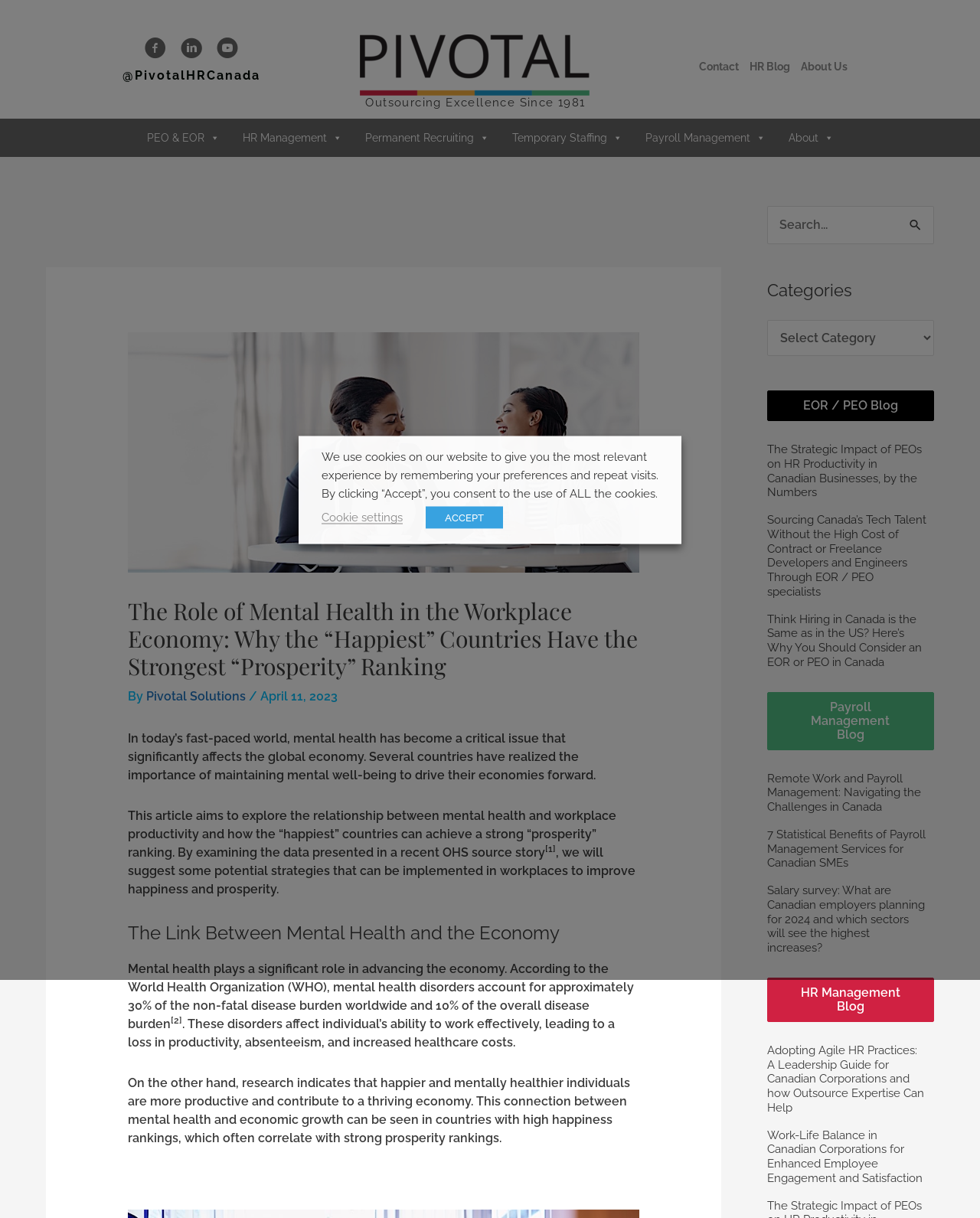Answer the question using only one word or a concise phrase: What is the source of the data mentioned in the article?

OHS source story